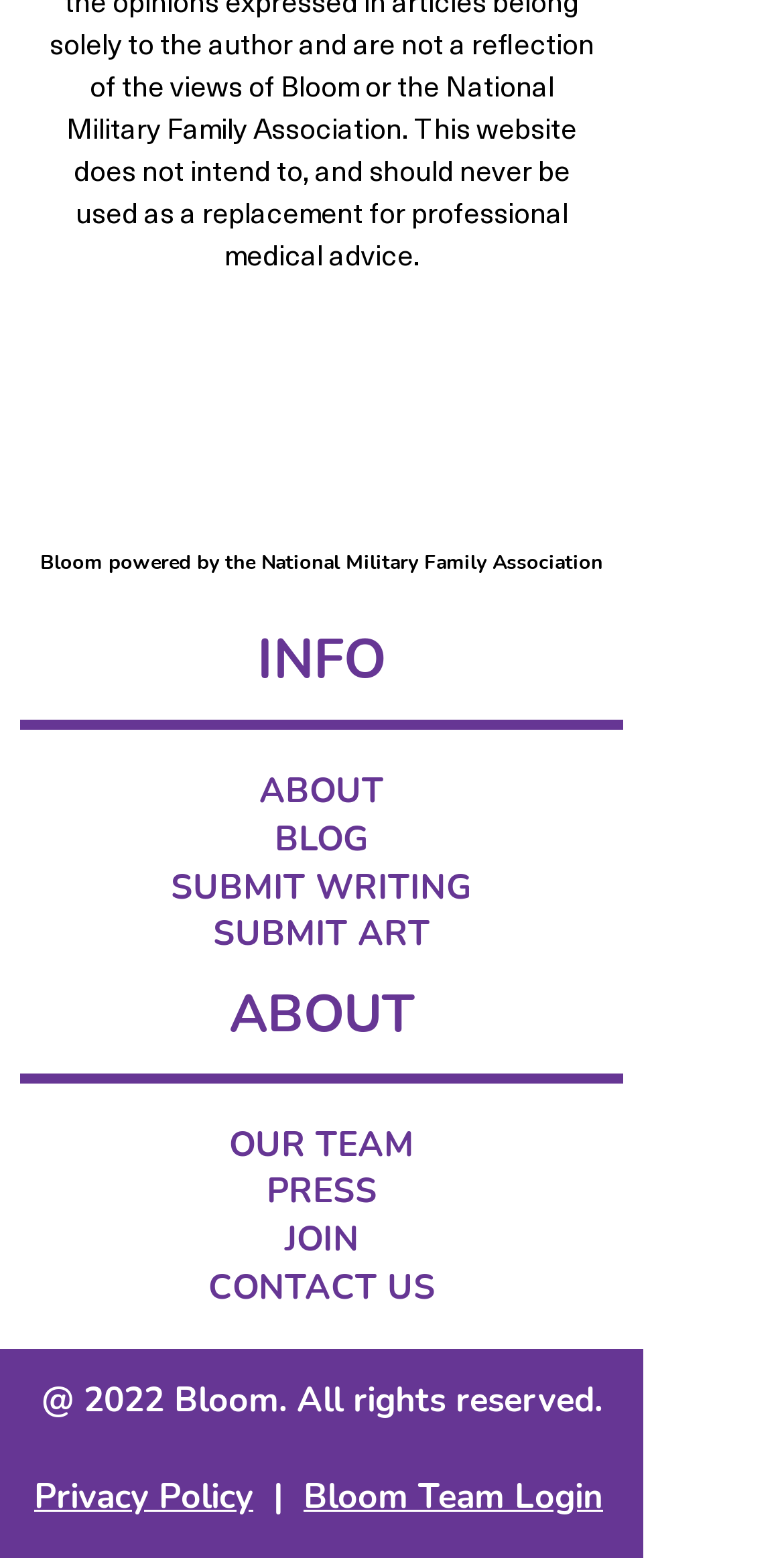Can you identify the bounding box coordinates of the clickable region needed to carry out this instruction: 'Read about Bloom'? The coordinates should be four float numbers within the range of 0 to 1, stated as [left, top, right, bottom].

[0.331, 0.493, 0.49, 0.523]